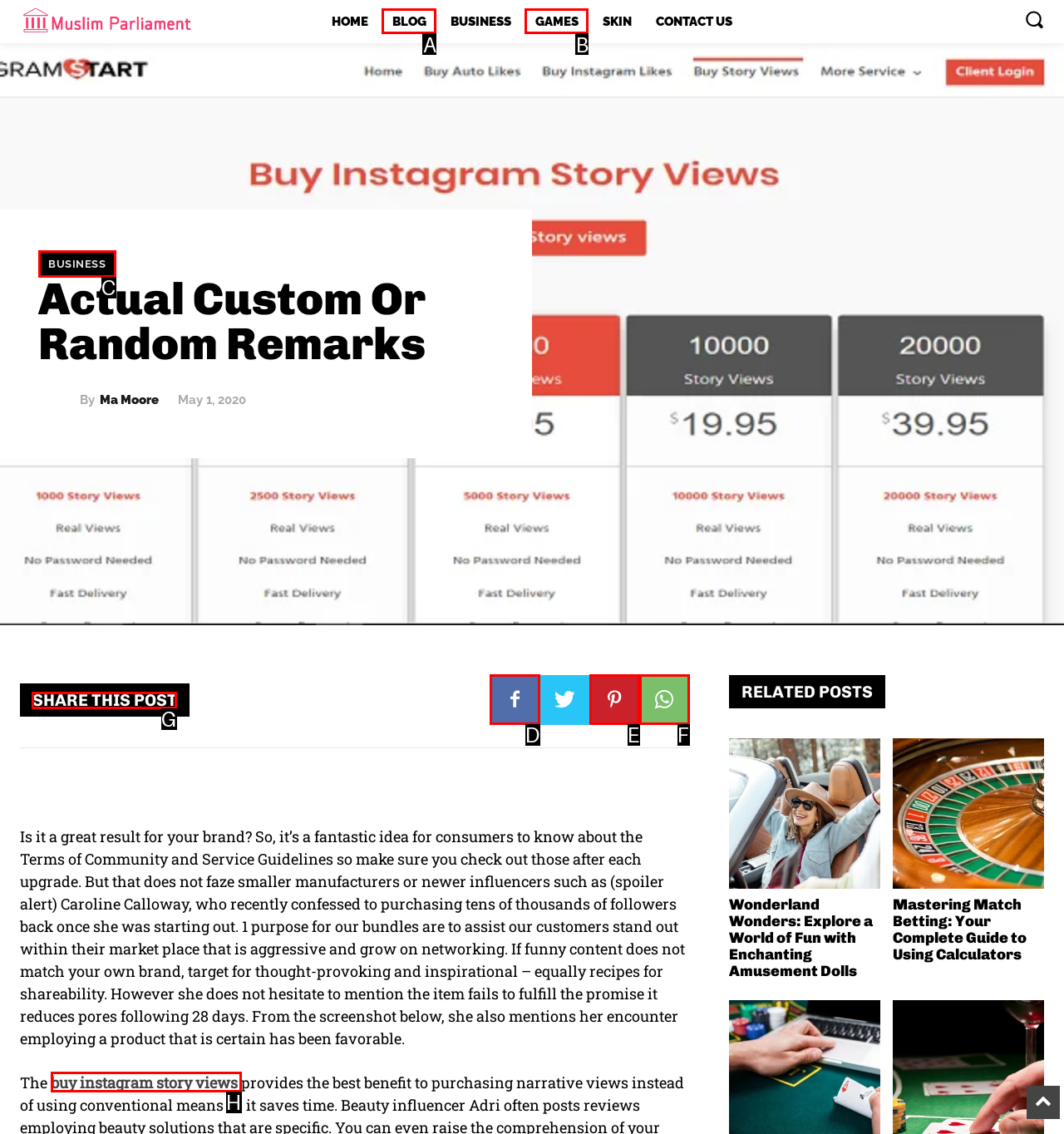Tell me which one HTML element you should click to complete the following task: Share this post using the SHARE THIS POST button
Answer with the option's letter from the given choices directly.

G